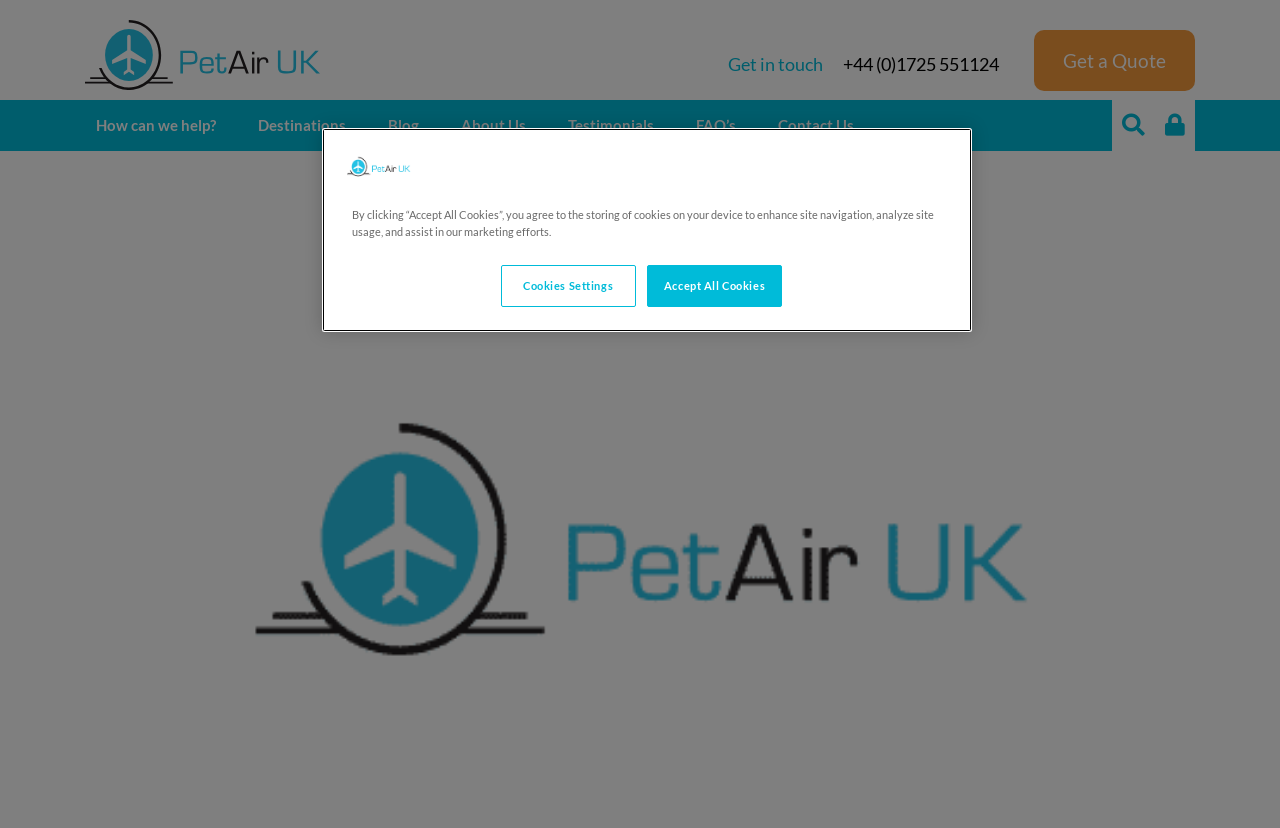Select the bounding box coordinates of the element I need to click to carry out the following instruction: "Contact Us".

[0.599, 0.121, 0.676, 0.181]